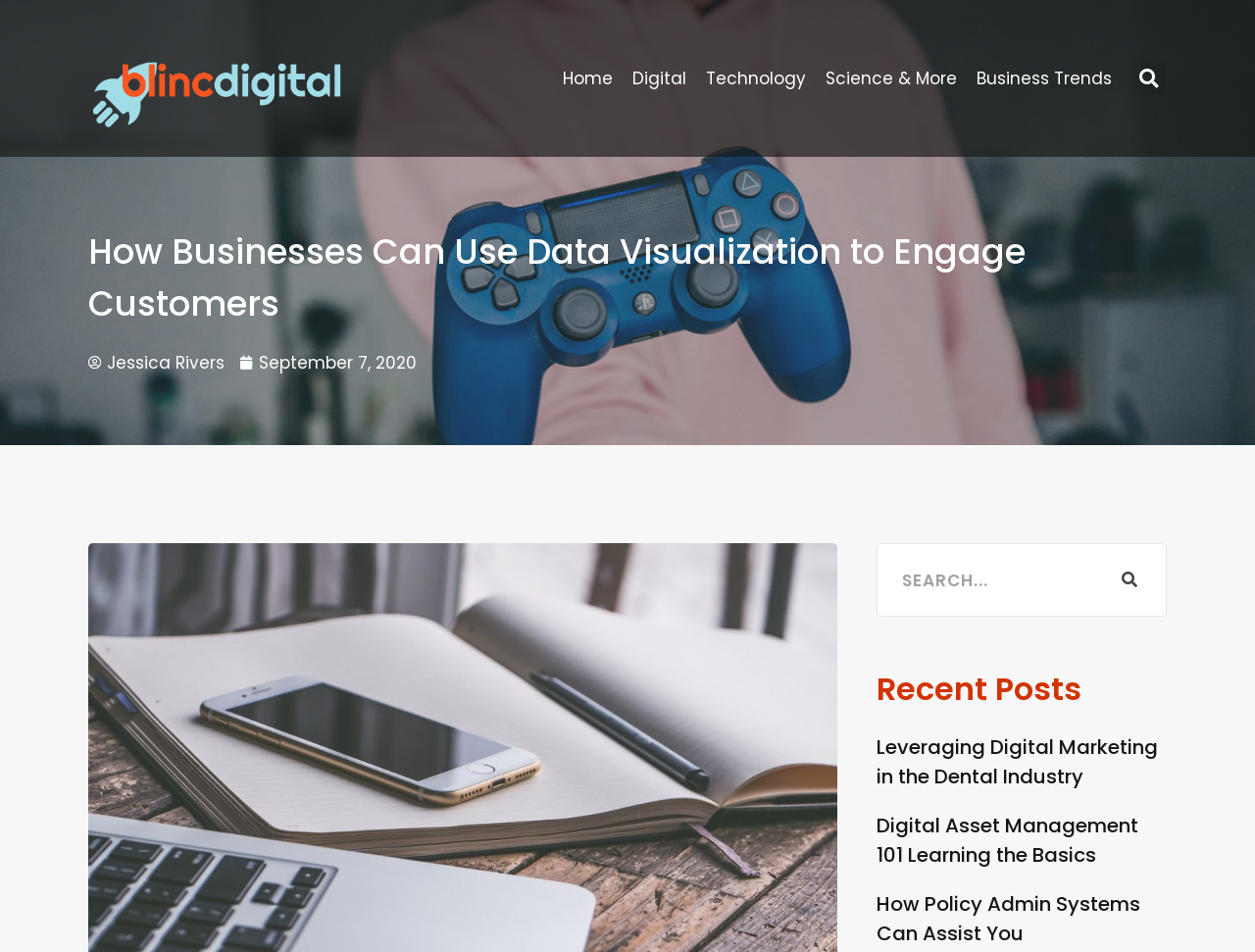Using the element description provided, determine the bounding box coordinates in the format (top-left x, top-left y, bottom-right x, bottom-right y). Ensure that all values are floating point numbers between 0 and 1. Element description: September 7, 2020

[0.191, 0.367, 0.332, 0.396]